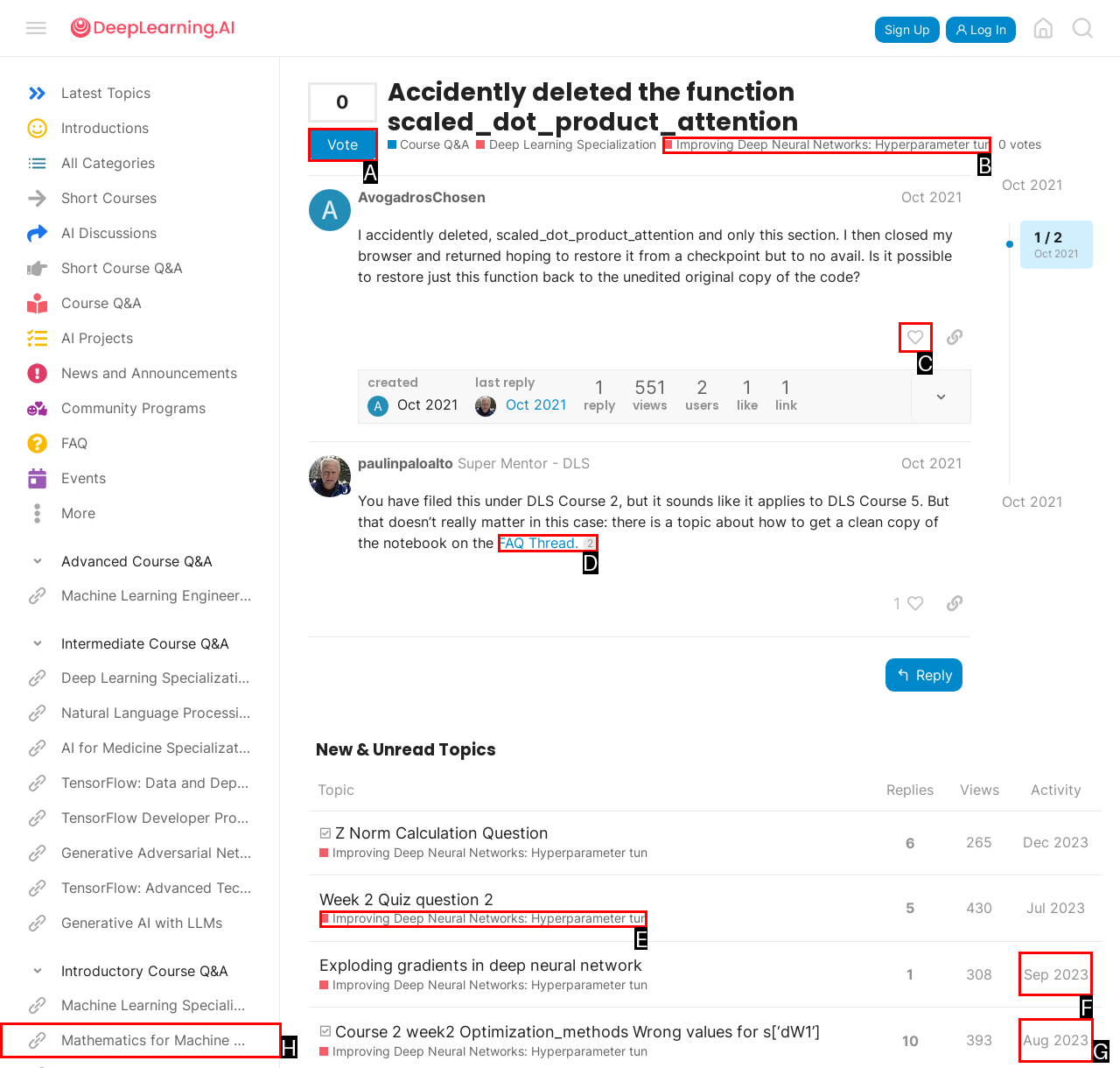Identify the letter of the UI element I need to click to carry out the following instruction: Click the 'Vote' button

A